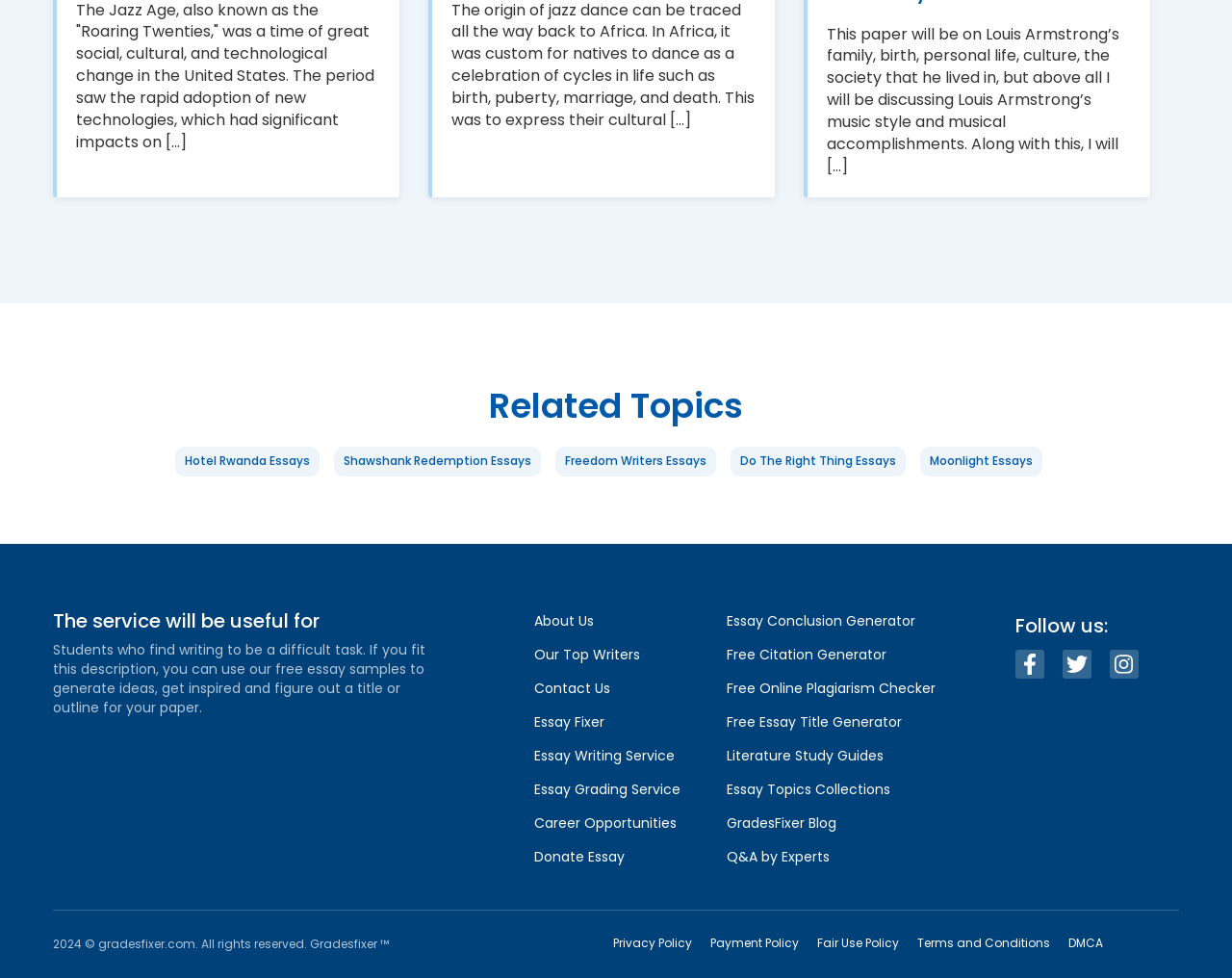Kindly determine the bounding box coordinates for the clickable area to achieve the given instruction: "Click on the Mistral 7B logo".

None